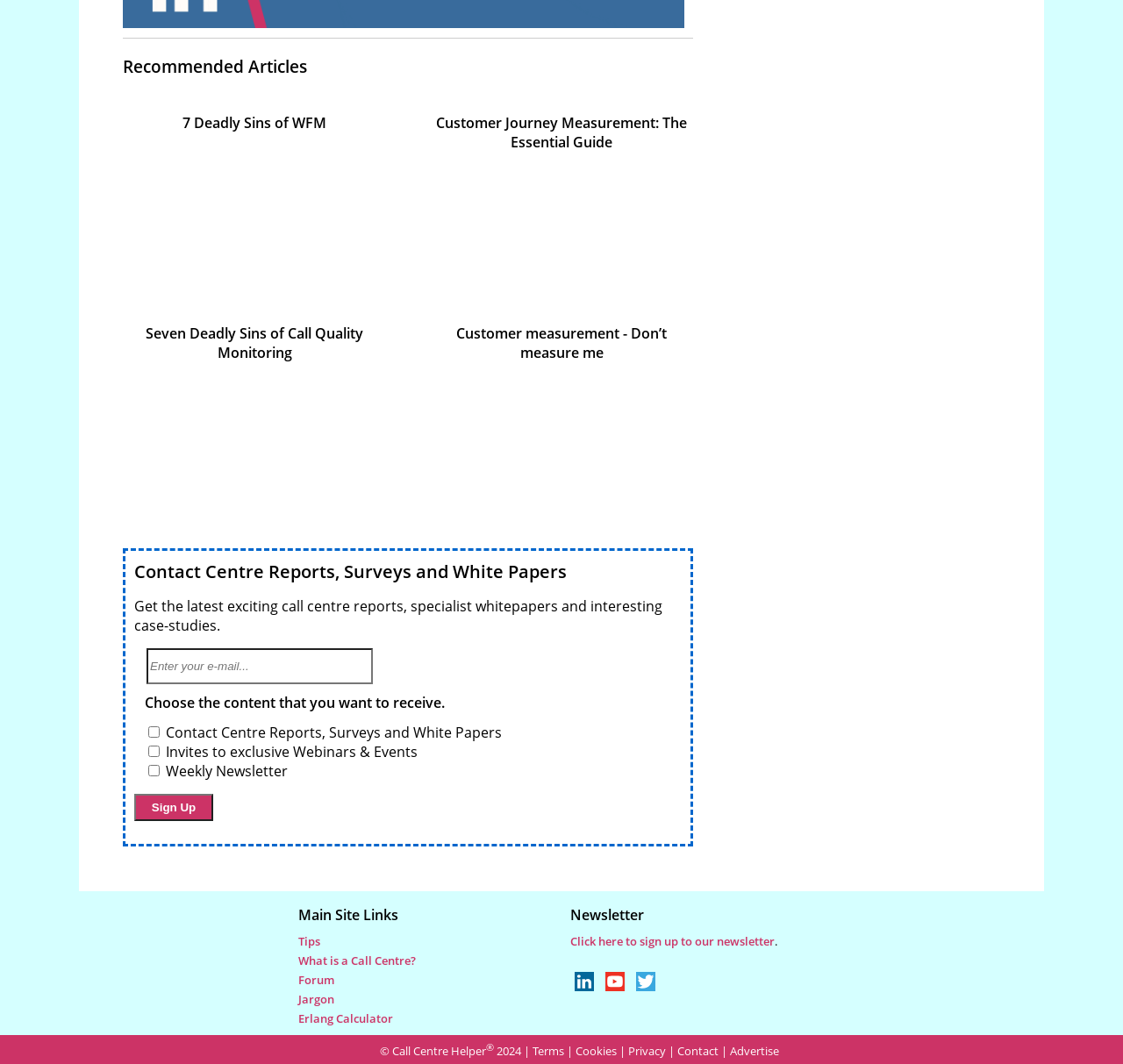Please identify the bounding box coordinates for the region that you need to click to follow this instruction: "Click on the link 'Tips'".

[0.266, 0.877, 0.285, 0.892]